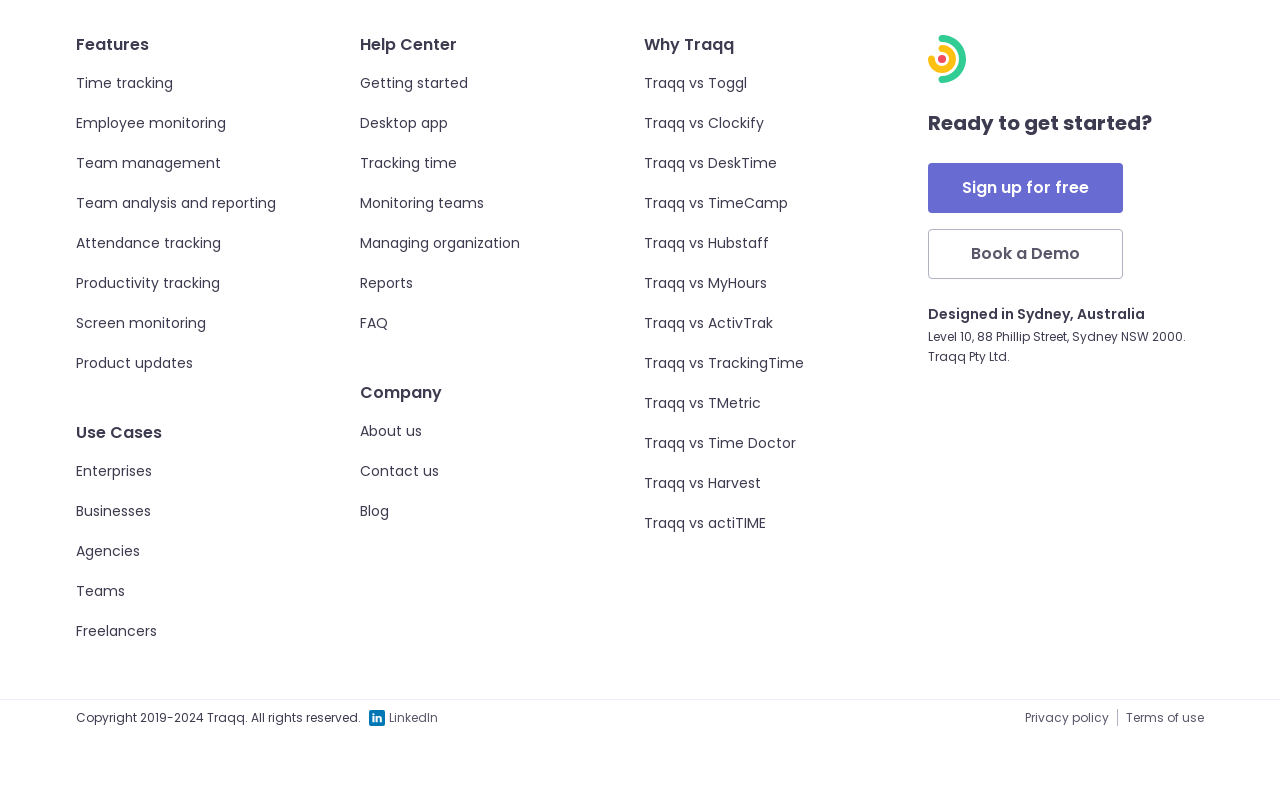Kindly determine the bounding box coordinates of the area that needs to be clicked to fulfill this instruction: "Sign up for free".

[0.725, 0.201, 0.877, 0.263]